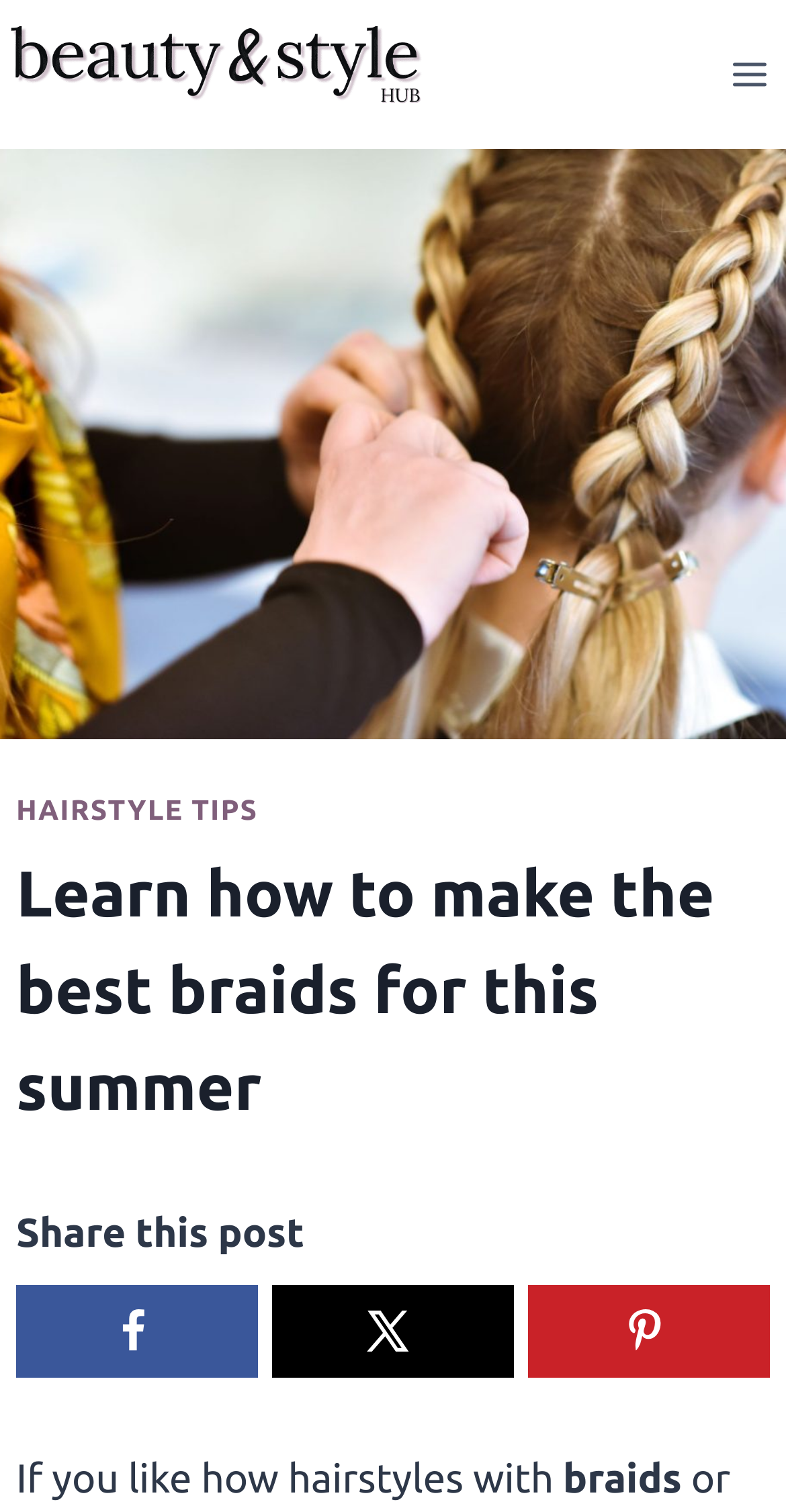Respond with a single word or phrase to the following question: What is the topic of the current article?

Braids